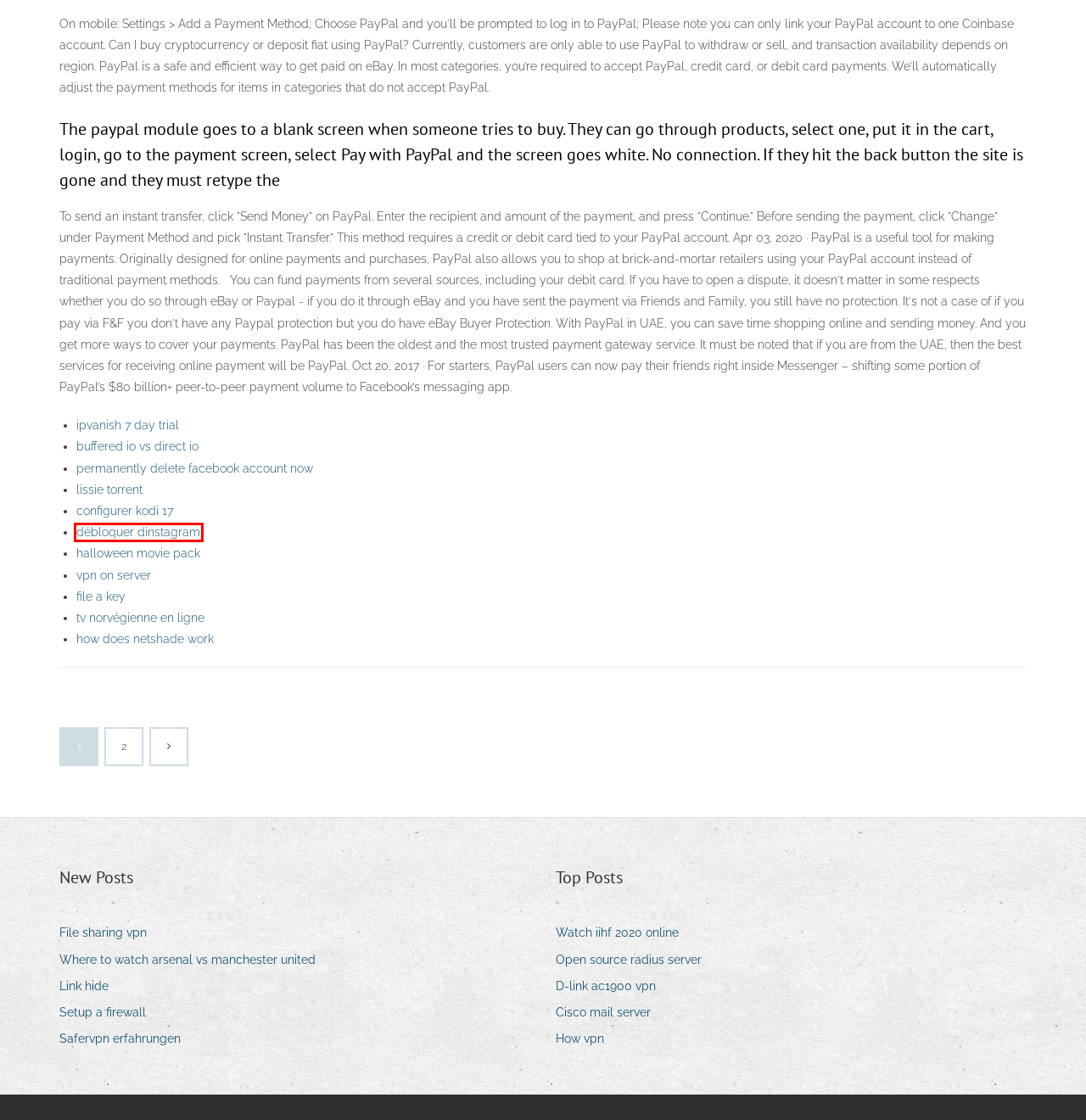You have been given a screenshot of a webpage with a red bounding box around a UI element. Select the most appropriate webpage description for the new webpage that appears after clicking the element within the red bounding box. The choices are:
A. Débloquer dinstagram fsvah
B. Link hide tdzhx
C. Кредит - Форум HI-DEF.RU
D. Garment Factory For Sewing Clothes Wholesale in Ukraine | Learn Public Speaking
E. How does netshade work emcrr
F. Setup a firewall mains
G. Where to watch arsenal vs manchester united uvmcp
H. Tv norvégienne en ligne jrofk

A